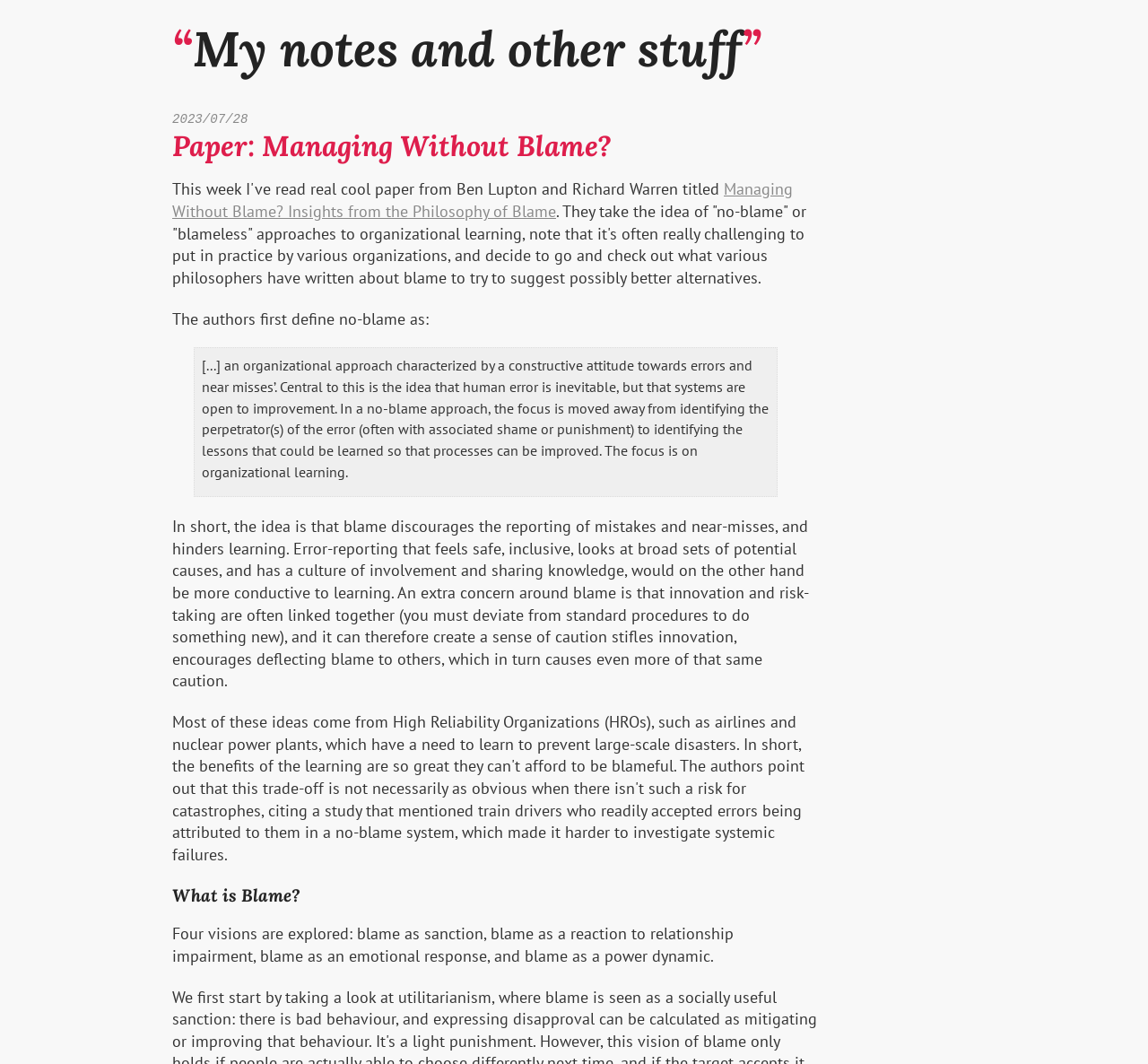What is the date mentioned on the webpage?
Answer briefly with a single word or phrase based on the image.

2023/07/28